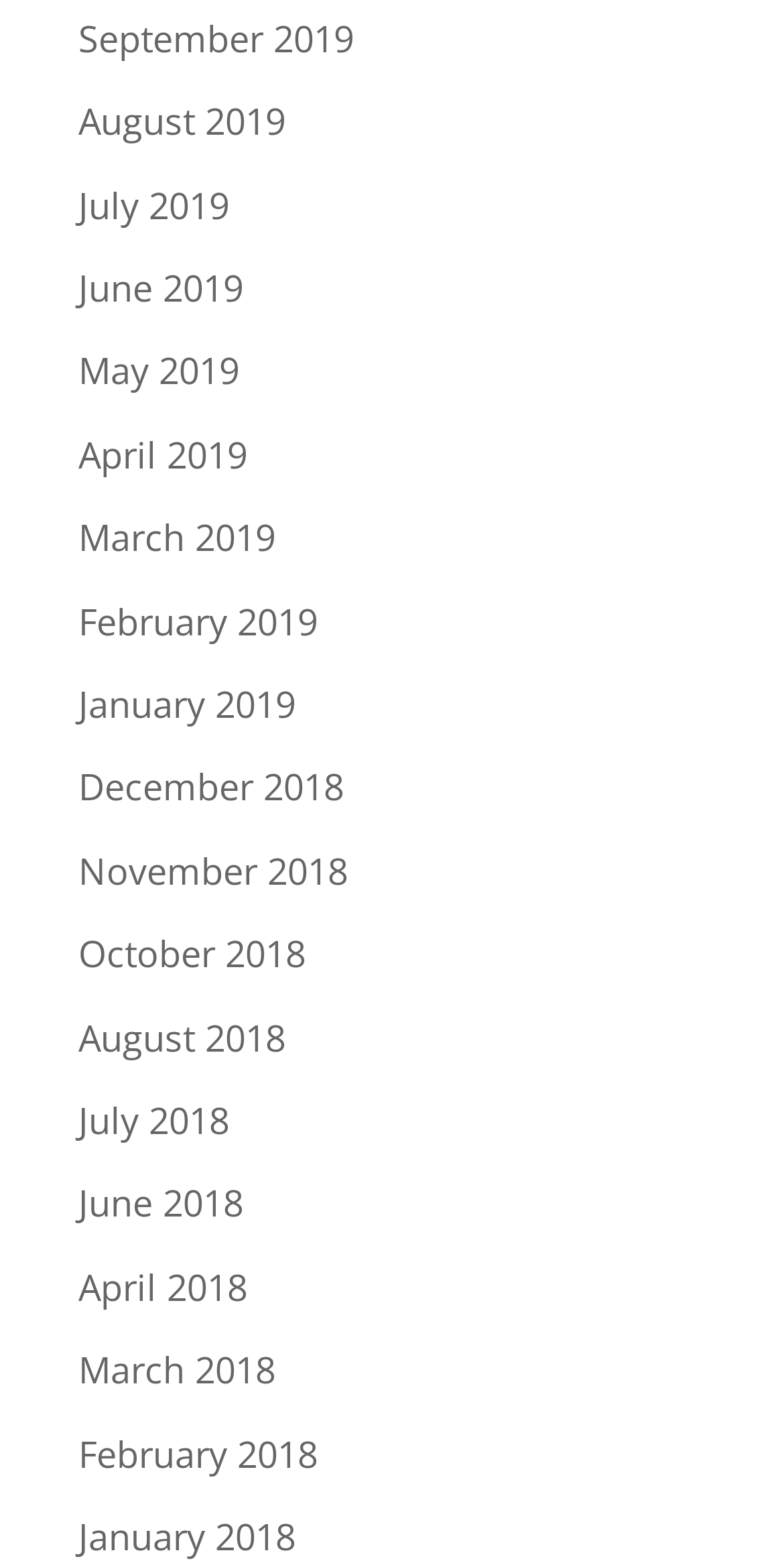Please determine the bounding box coordinates of the area that needs to be clicked to complete this task: 'view September 2019'. The coordinates must be four float numbers between 0 and 1, formatted as [left, top, right, bottom].

[0.1, 0.009, 0.451, 0.04]